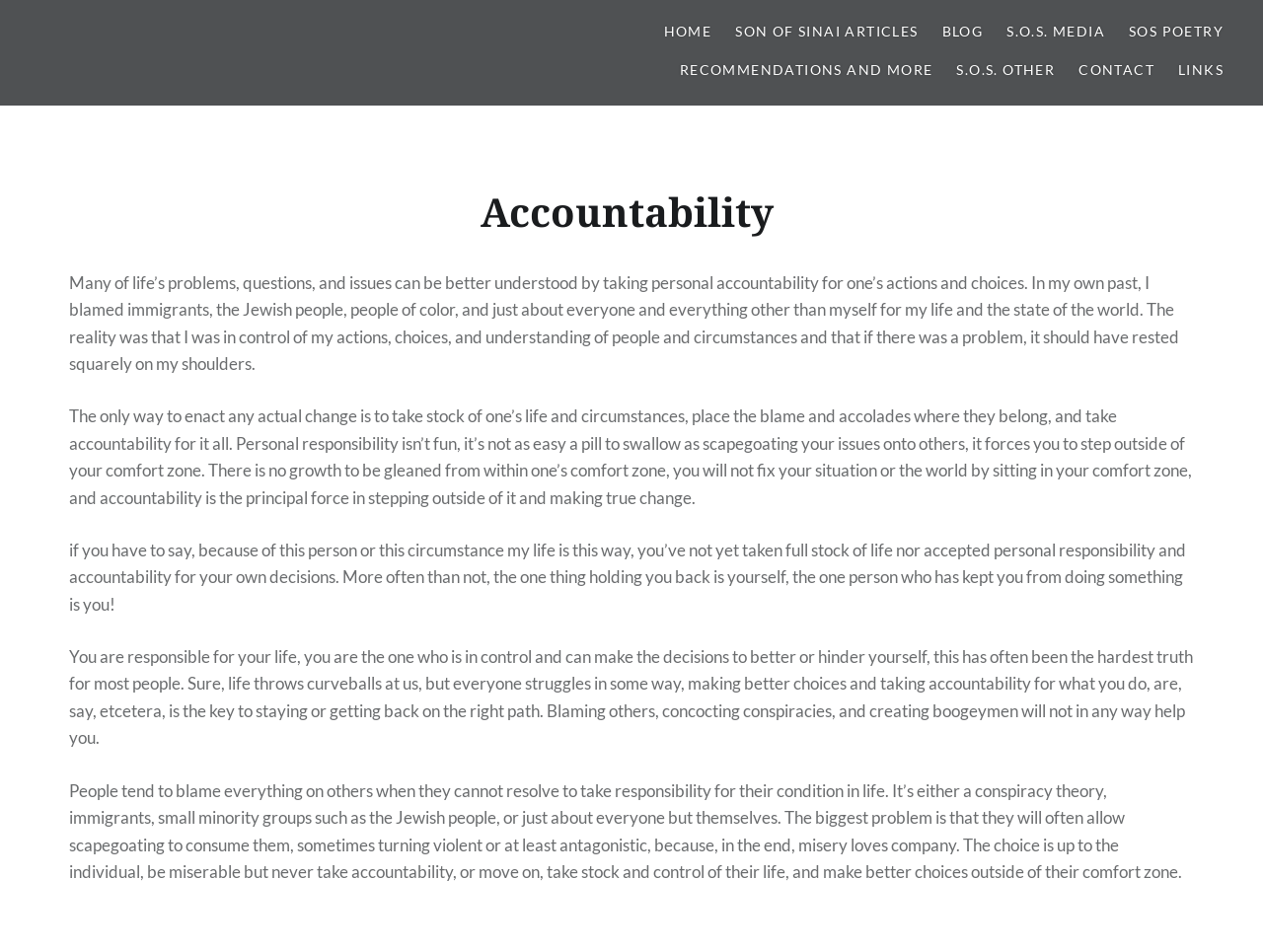What happens when people cannot resolve to take responsibility?
Answer with a single word or phrase, using the screenshot for reference.

They blame others